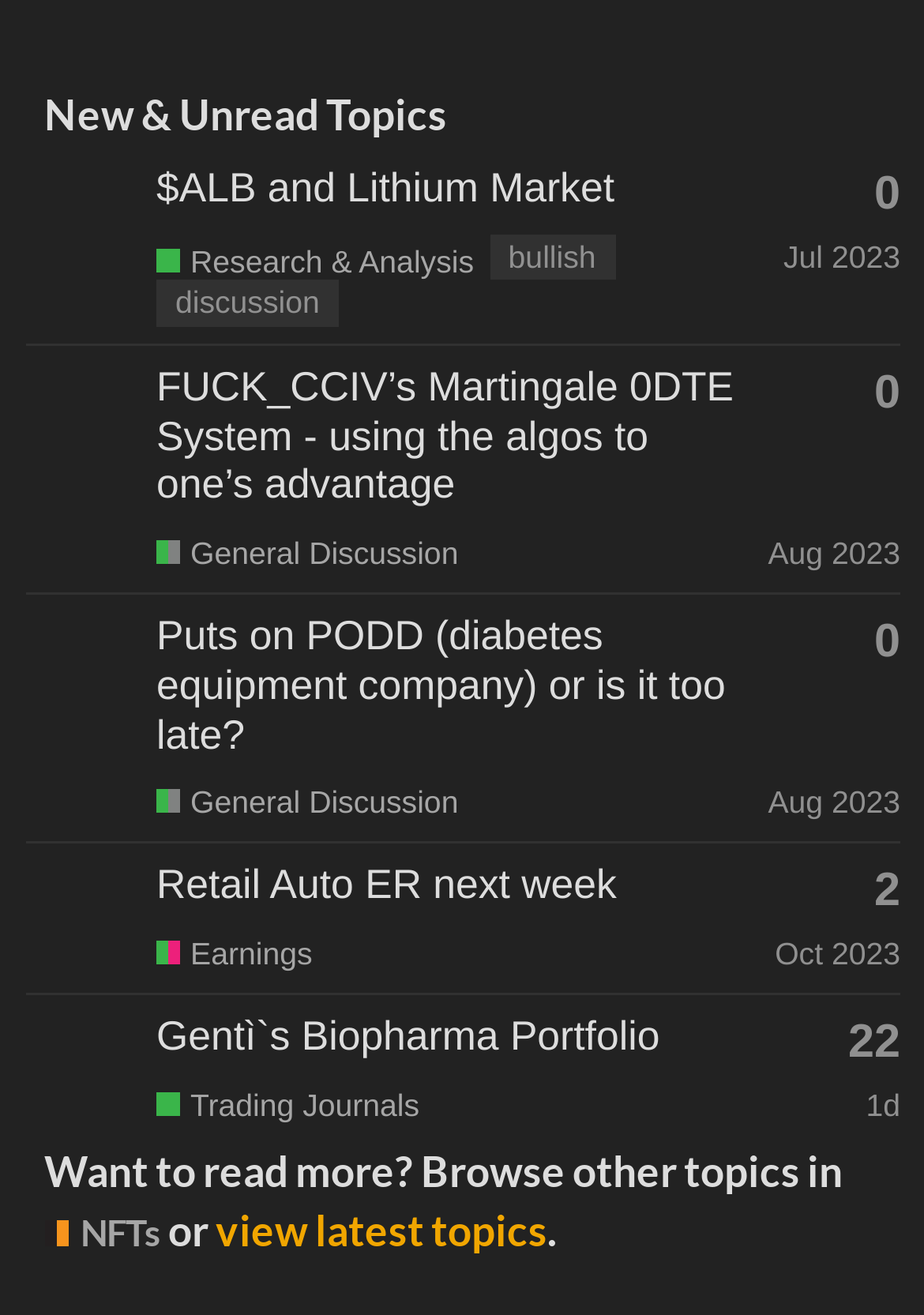Identify the bounding box coordinates for the element you need to click to achieve the following task: "View latest topics". The coordinates must be four float values ranging from 0 to 1, formatted as [left, top, right, bottom].

[0.233, 0.916, 0.592, 0.954]